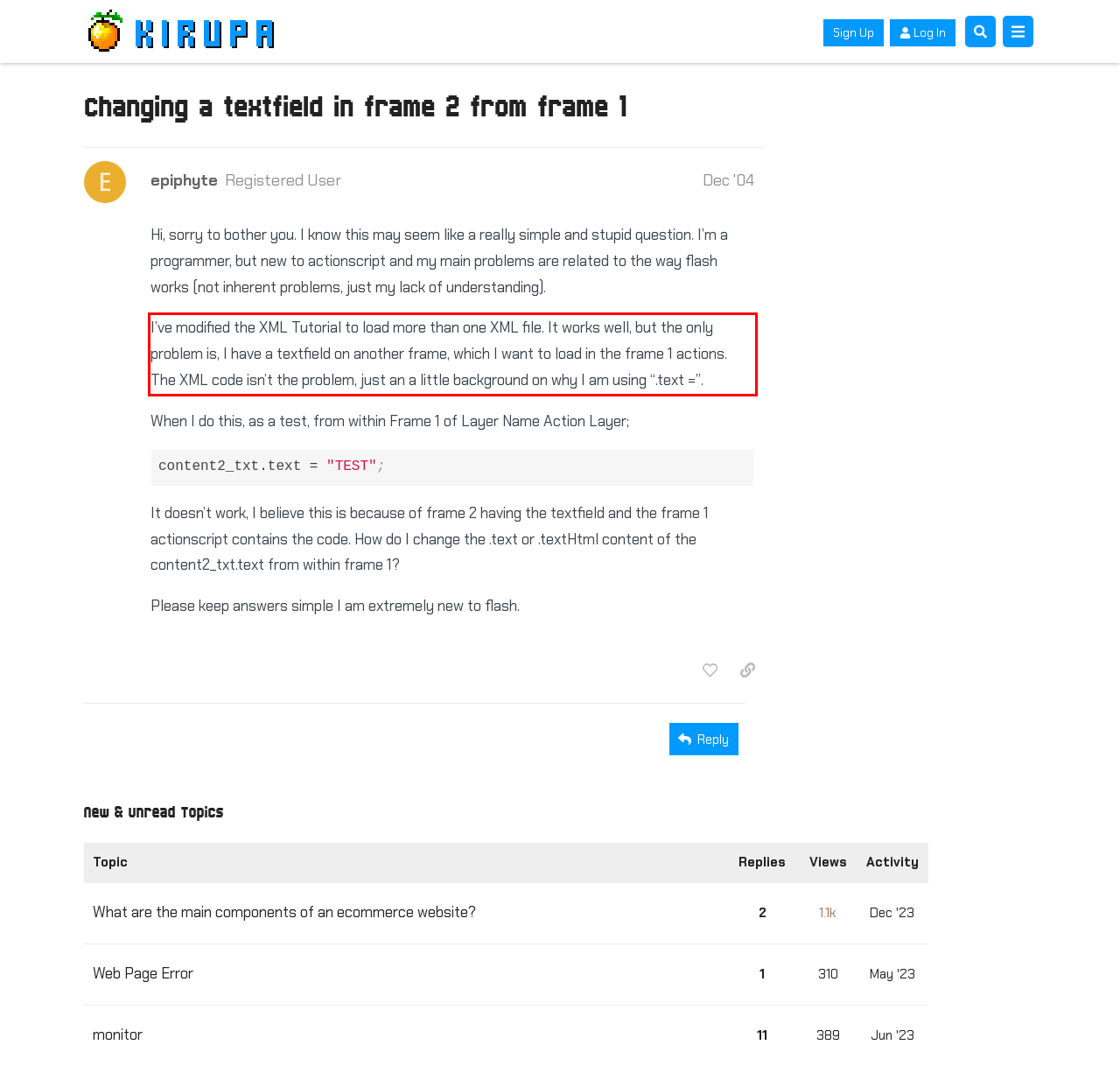Please extract the text content from the UI element enclosed by the red rectangle in the screenshot.

I’ve modified the XML Tutorial to load more than one XML file. It works well, but the only problem is, I have a textfield on another frame, which I want to load in the frame 1 actions. The XML code isn’t the problem, just an a little background on why I am using “.text =”.